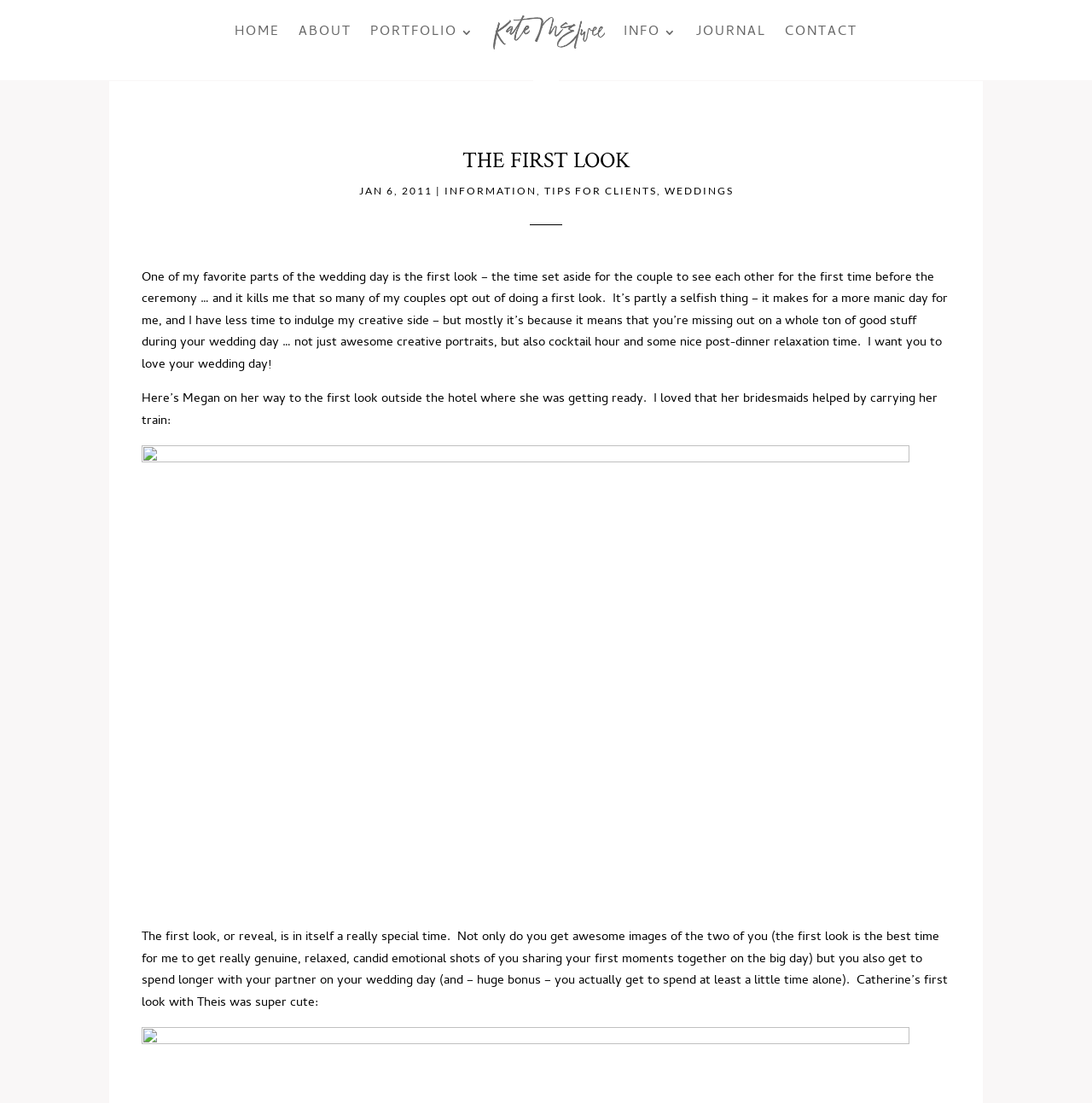What is the benefit of having a first look for the couple?
Answer the question with a thorough and detailed explanation.

The text on the webpage suggests that having a first look allows the couple to spend longer with each other on their wedding day, and they also get to spend at least a little time alone.